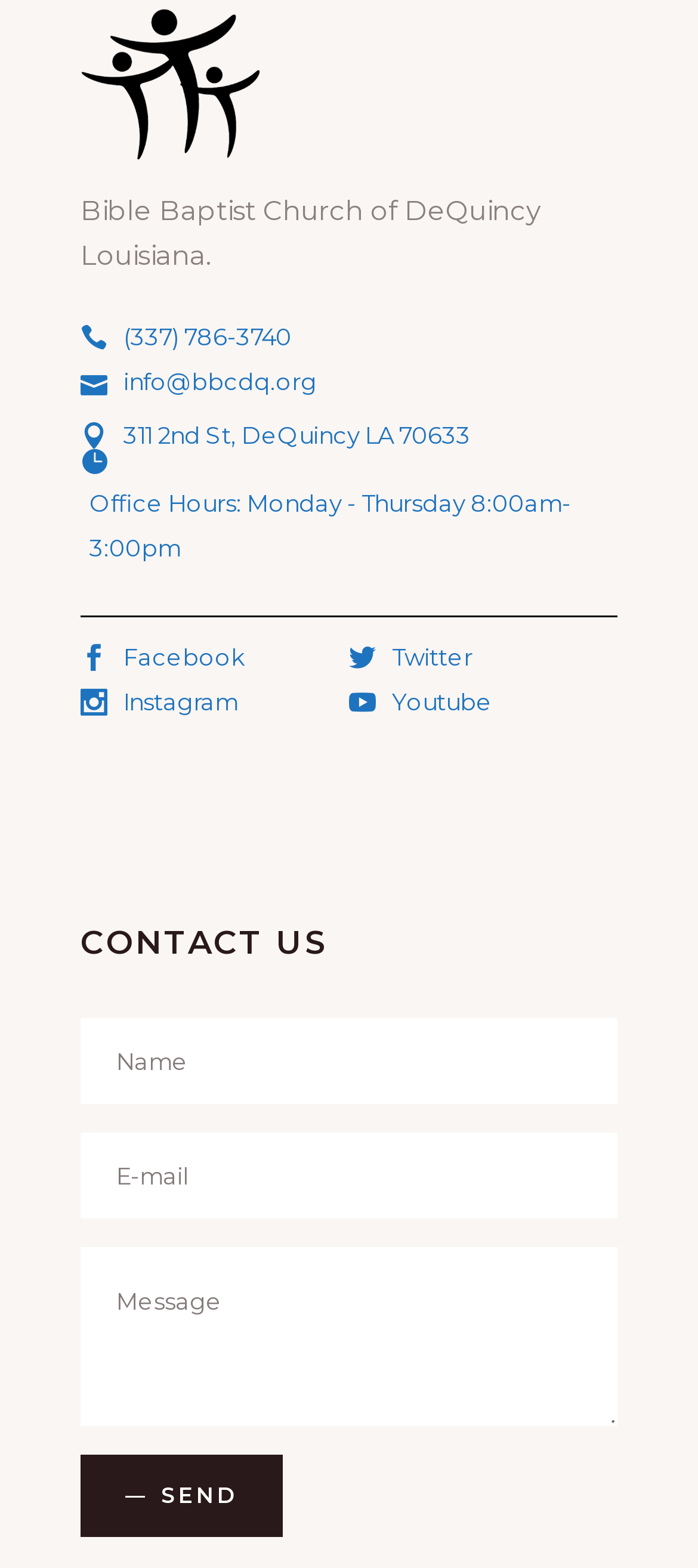Use the information in the screenshot to answer the question comprehensively: How many social media platforms are linked on the webpage?

The social media platforms linked on the webpage are Facebook, Instagram, Twitter, and Youtube. These can be found in the link elements with the text ' Facebook', ' Instagram', ' Twitter', and ' Youtube' respectively.